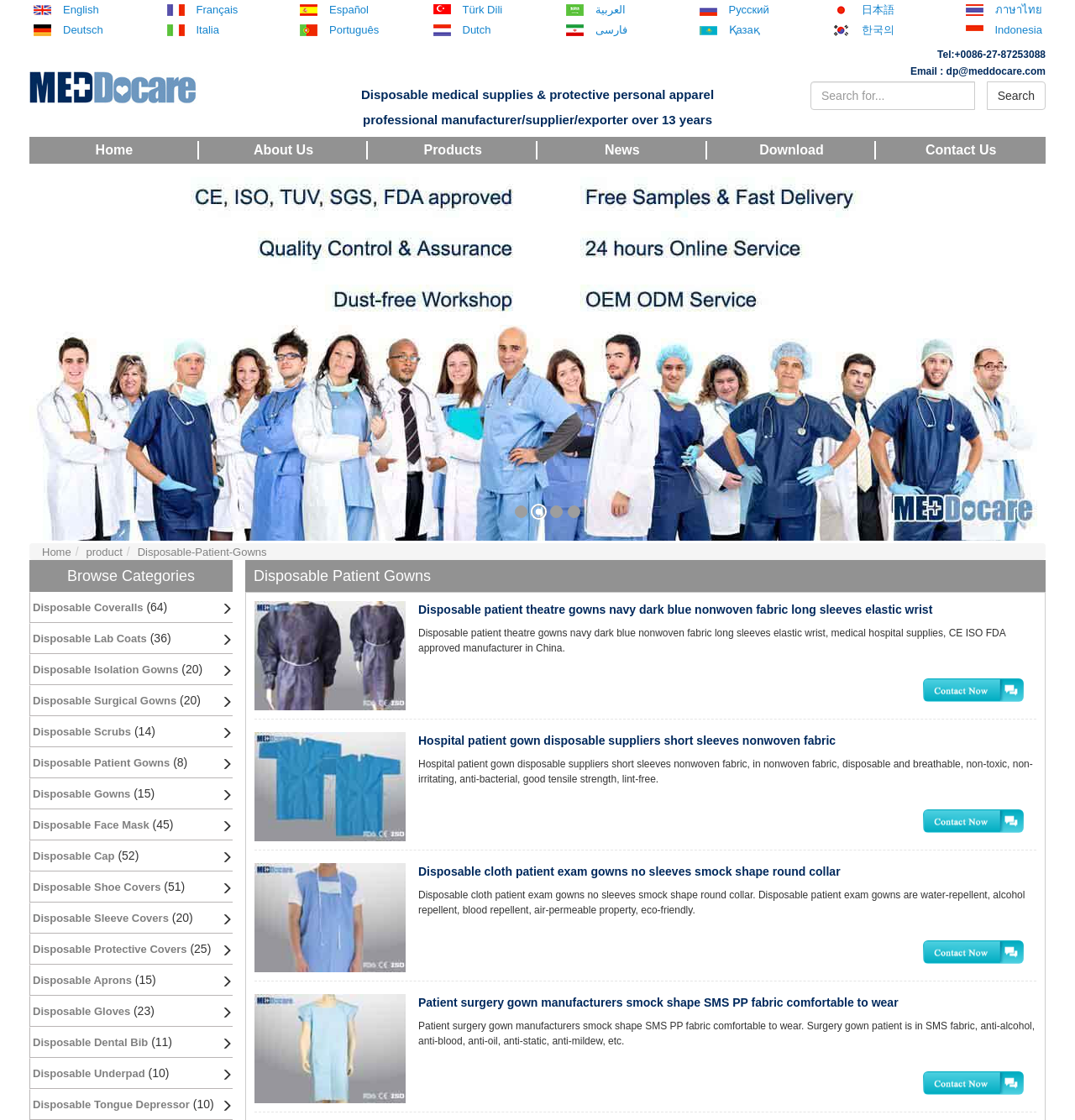Identify the bounding box coordinates for the element you need to click to achieve the following task: "Go to Home page". The coordinates must be four float values ranging from 0 to 1, formatted as [left, top, right, bottom].

[0.089, 0.127, 0.123, 0.14]